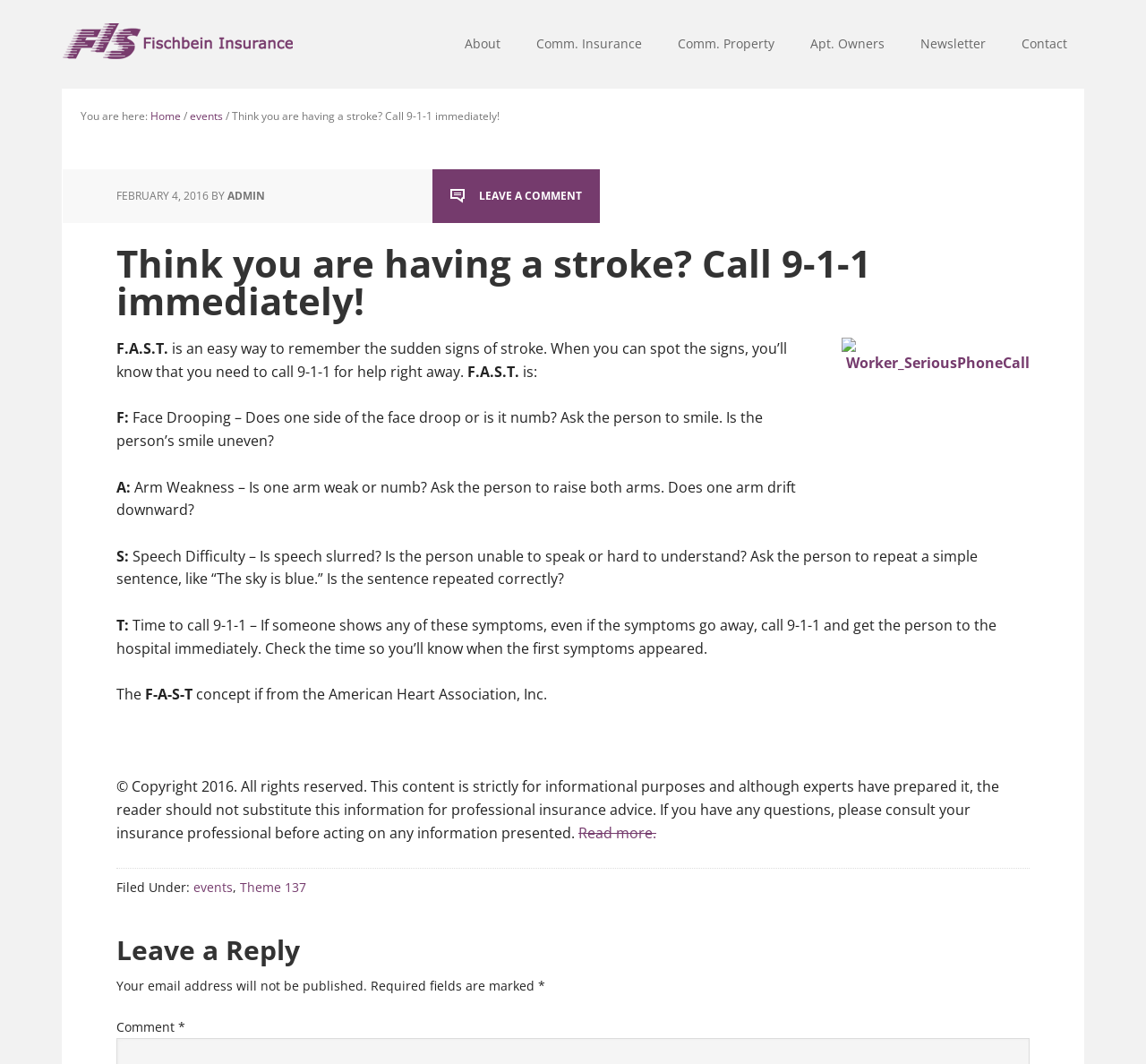Can you determine the bounding box coordinates of the area that needs to be clicked to fulfill the following instruction: "Click on the 'Leave a Reply' heading"?

[0.102, 0.878, 0.898, 0.909]